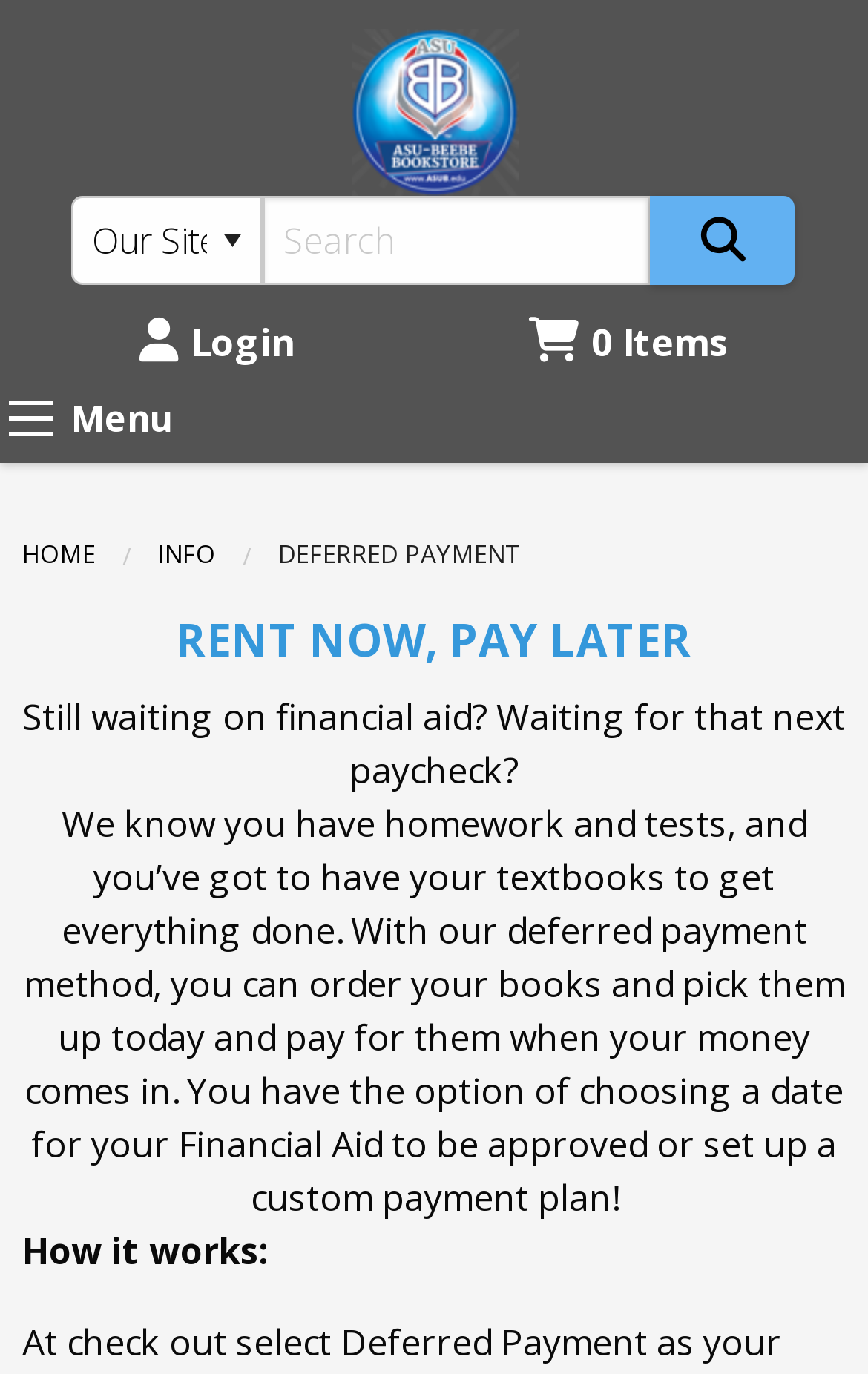Using the information from the screenshot, answer the following question thoroughly:
What is the current status of financial aid?

Based on the webpage, it is mentioned that 'Still waiting on financial aid?' which implies that the current status of financial aid is waiting.